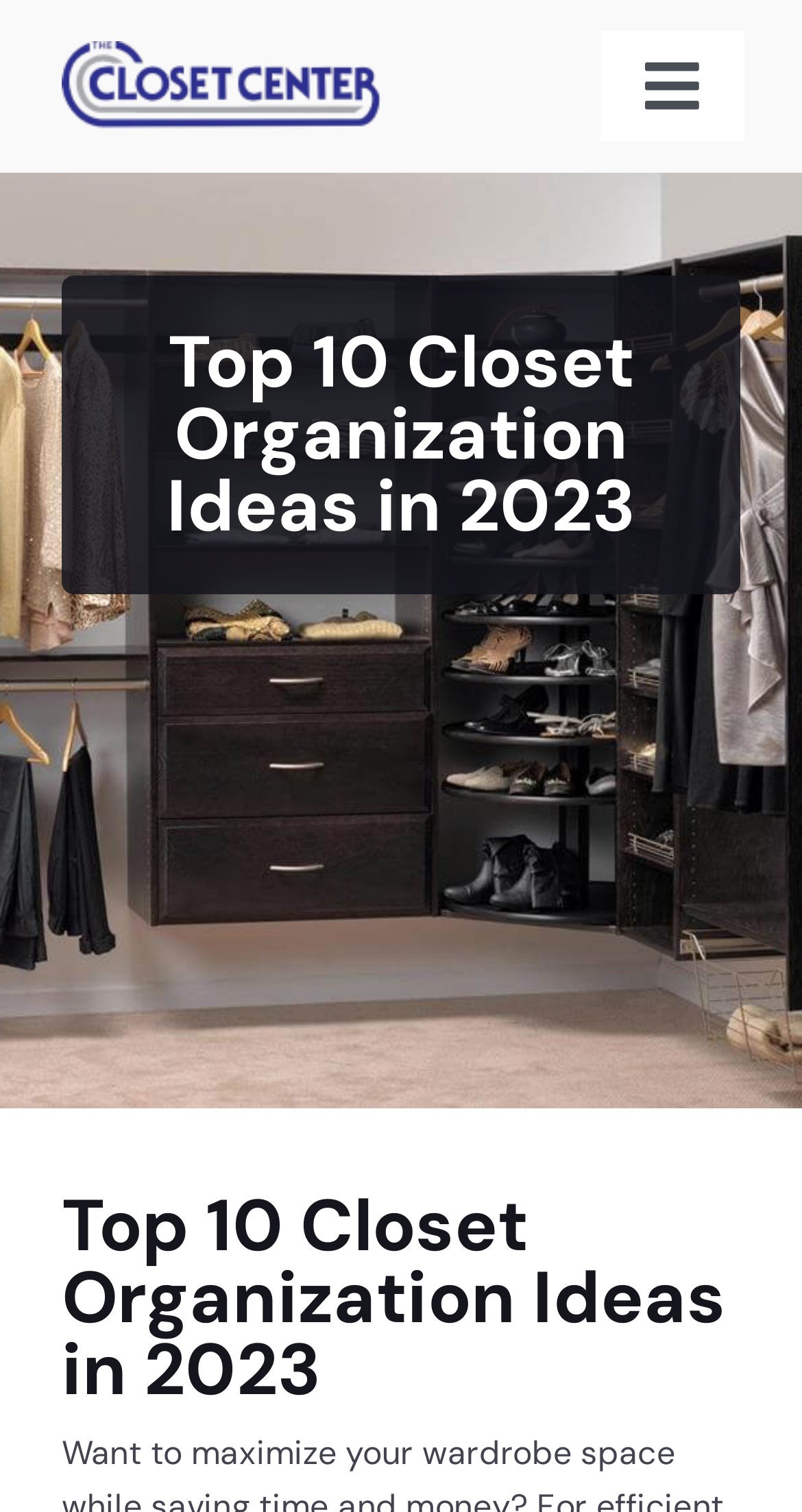Highlight the bounding box coordinates of the region I should click on to meet the following instruction: "Go to Home".

[0.0, 0.094, 1.0, 0.182]